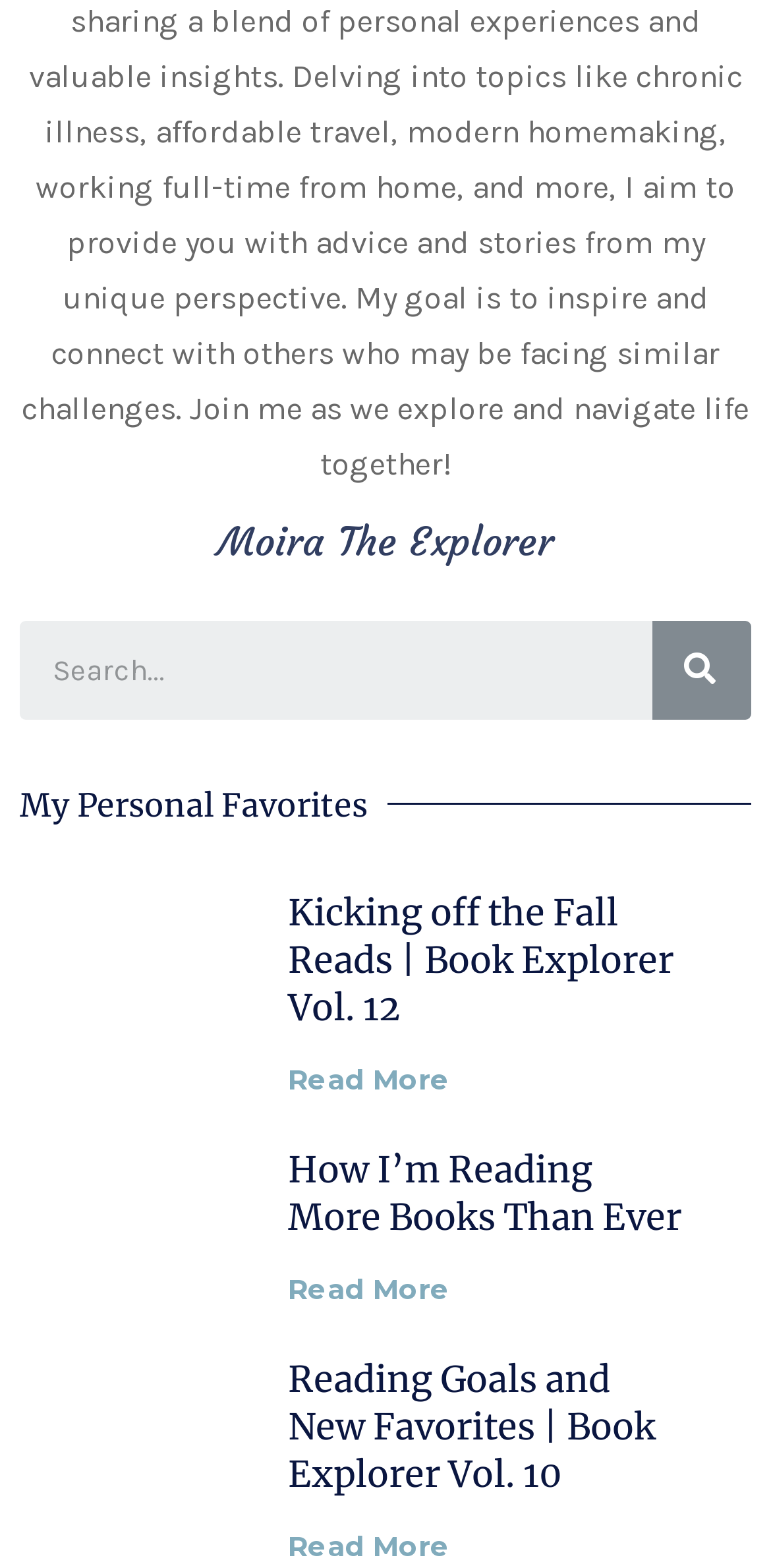Can you specify the bounding box coordinates of the area that needs to be clicked to fulfill the following instruction: "Read more about Reading Goals and New Favorites"?

[0.373, 0.974, 0.584, 0.997]